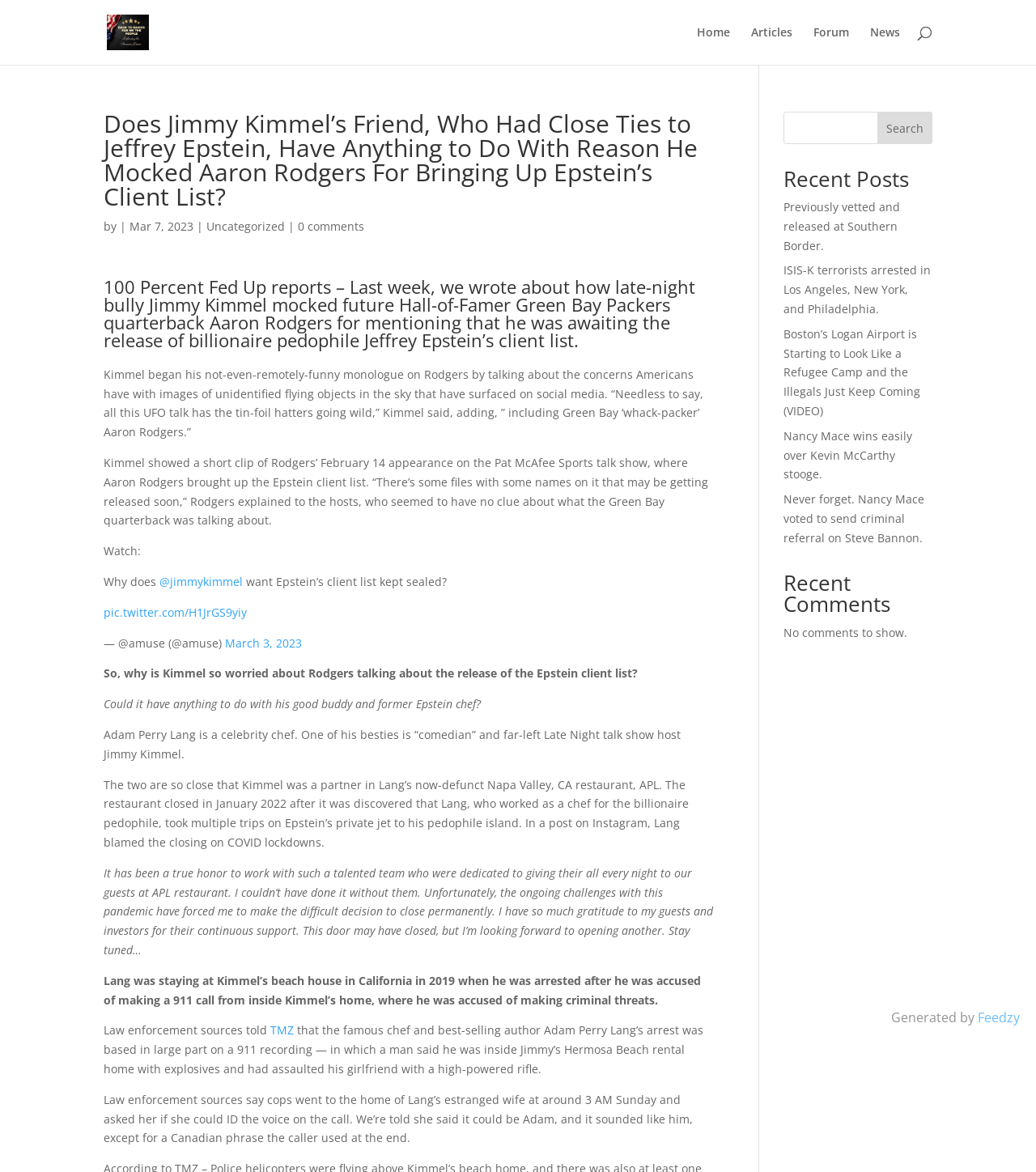Write an extensive caption that covers every aspect of the webpage.

This webpage appears to be a news article or blog post discussing Jimmy Kimmel's connection to Jeffrey Epstein through his friend, Adam Perry Lang, a celebrity chef. The article is titled "Does Jimmy Kimmel’s Friend, Who Had Close Ties to Jeffrey Epstein, Have Anything to Do With Reason He Mocked Aaron Rodgers For Bringing Up Epstein’s Client List?" and is published on a website called "BacktoBasicsforWethePeople".

At the top of the page, there is a navigation menu with links to "Home", "Articles", "Forum", and "News". Below this, there is a search bar that spans most of the width of the page. 

The main content of the article is divided into several sections. The first section discusses how Jimmy Kimmel mocked Aaron Rodgers for bringing up Jeffrey Epstein's client list, and includes a quote from Kimmel's monologue. This section also includes a link to a video clip of Rodgers' appearance on the Pat McAfee Sports talk show.

The next section delves into Kimmel's connection to Adam Perry Lang, who worked as a chef for Epstein and took multiple trips on Epstein's private jet to his pedophile island. The article includes a quote from Lang's Instagram post about the closing of his restaurant, APL, which was a partnership with Kimmel.

The article also mentions Lang's arrest in 2019, when he was accused of making a 911 call from inside Kimmel's home, where he was accused of making criminal threats. 

In the lower half of the page, there are sections for "Recent Posts" and "Recent Comments". The "Recent Posts" section lists several article titles, including "Previously vetted and released at Southern Border", "ISIS-K terrorists arrested in Los Angeles, New York, and Philadelphia", and "Boston’s Logan Airport is Starting to Look Like a Refugee Camp and the Illegals Just Keep Coming (VIDEO)". The "Recent Comments" section is empty, with a message stating "No comments to show".

At the very bottom of the page, there is a credit line stating "Generated by Feedzy".